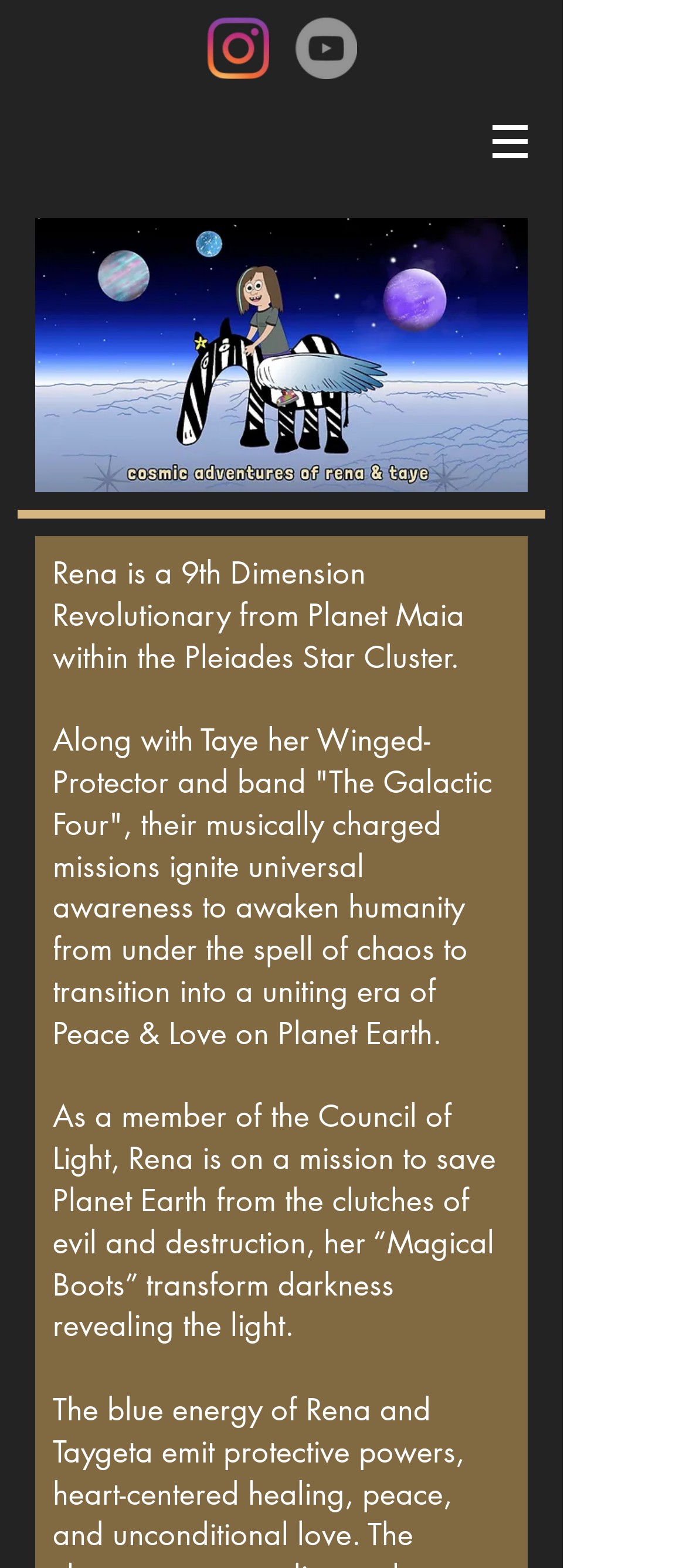Illustrate the webpage with a detailed description.

The webpage is about Rena and Taye, with a focus on Rena's mission to save Planet Earth. At the top left of the page, there is a social bar with two links, Instagram and YouTube, each accompanied by an image. Below the social bar, there is a navigation menu labeled "Site" with a button that has a popup menu. To the right of the navigation menu, there is a large image of Rena planets.

The main content of the page is a paragraph of text that describes Rena's mission. According to the text, Rena is a member of the Council of Light and is on a mission to save Planet Earth from evil and destruction. Her "Magical Boots" have the power to transform darkness into light. This text is positioned below the navigation menu and the image of Rena planets, taking up most of the lower half of the page.